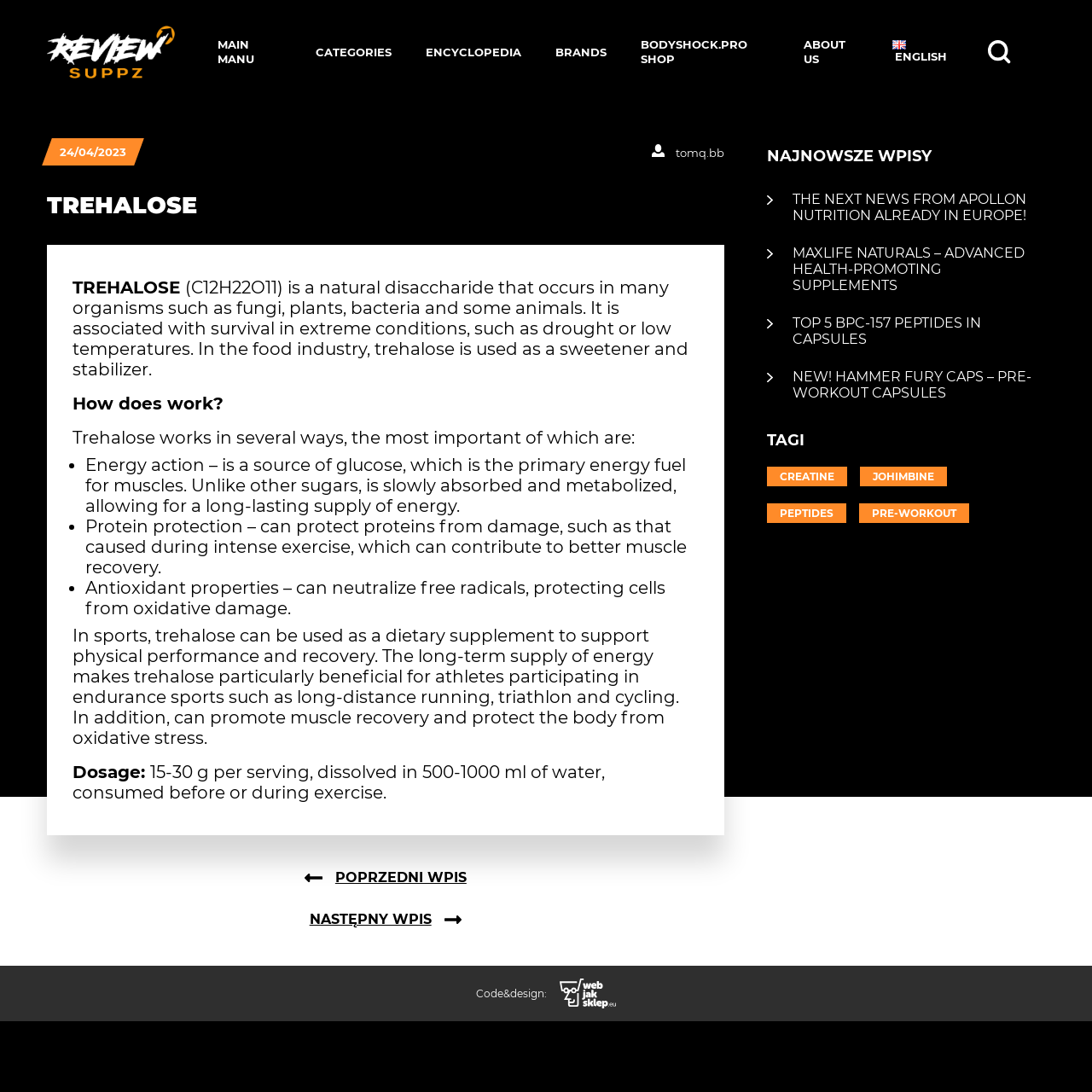Please reply with a single word or brief phrase to the question: 
What is the section below the main article about?

Latest news and tags